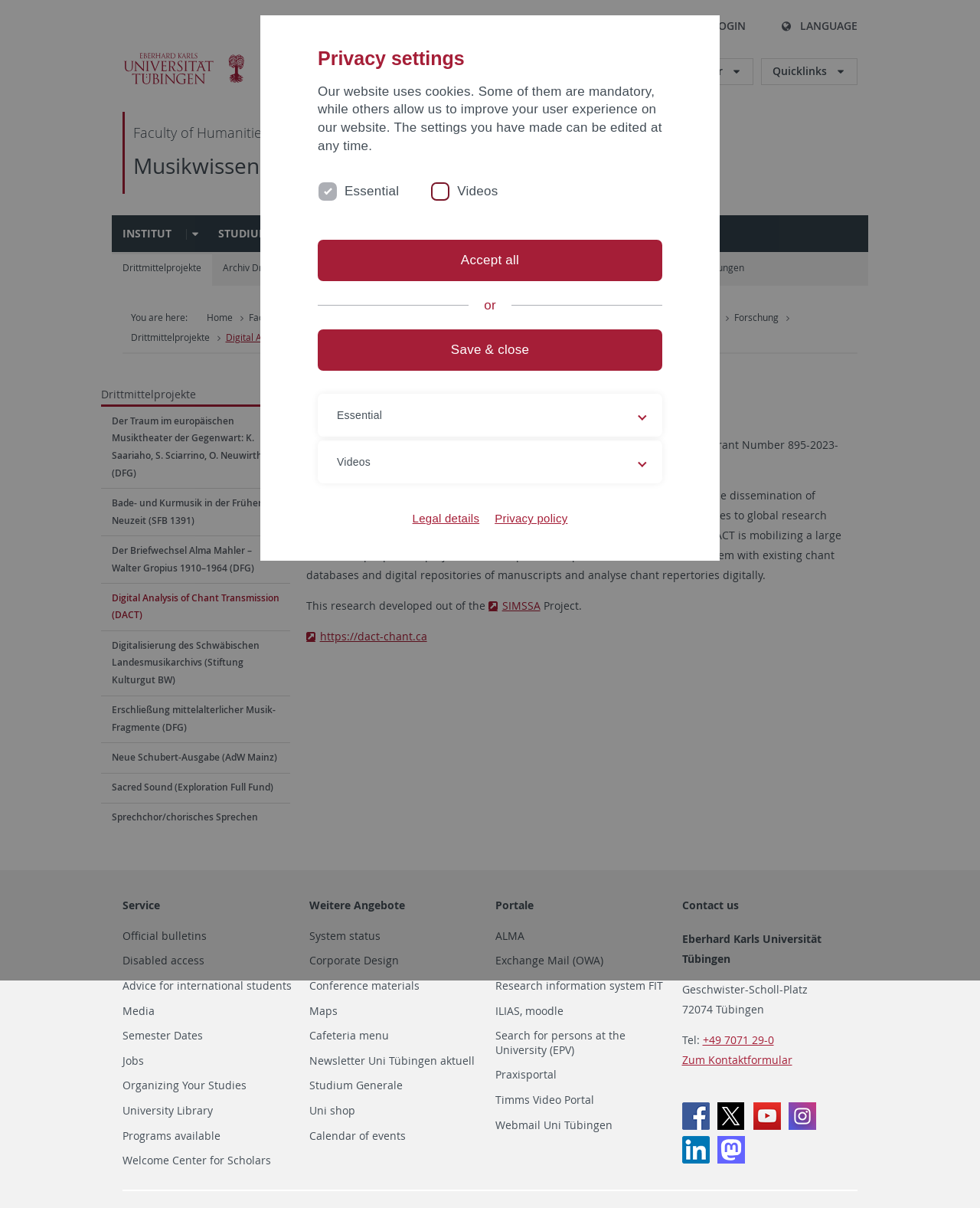Provide a comprehensive caption for the webpage.

The webpage is about the Digital Analysis of Chant Transmission (DACT) project at the University of Tübingen. At the top, there are four "Skip to" links, followed by a layout table containing links to the university's A-Z page, contact information, and a search function. Below this, there are two logos: one for the University of Tübingen and another for the Excellence Strategy.

On the left side, there is a navigation menu with headings for the Faculty of Humanities and the Musikwissenschaftliches Institut. Underneath, there are several links to different sections, including "Institut", "Studium", "Forschung", and "Sammlungen".

In the main content area, there is a navigation path showing the current location, starting from the home page and leading to the DACT project page. Below this, there is a section about the DACT project, which includes a heading, a brief description, and information about the project's goals and funding.

The project description explains that DACT aims to study the dissemination of plainchant globally, from the Middle Ages to the modern era, using computational resources and existing chant databases. There is also a link to the SIMSSA project, which is related to DACT.

At the bottom of the page, there are links to various services, including official bulletins, disabled access information, and advice for international students.